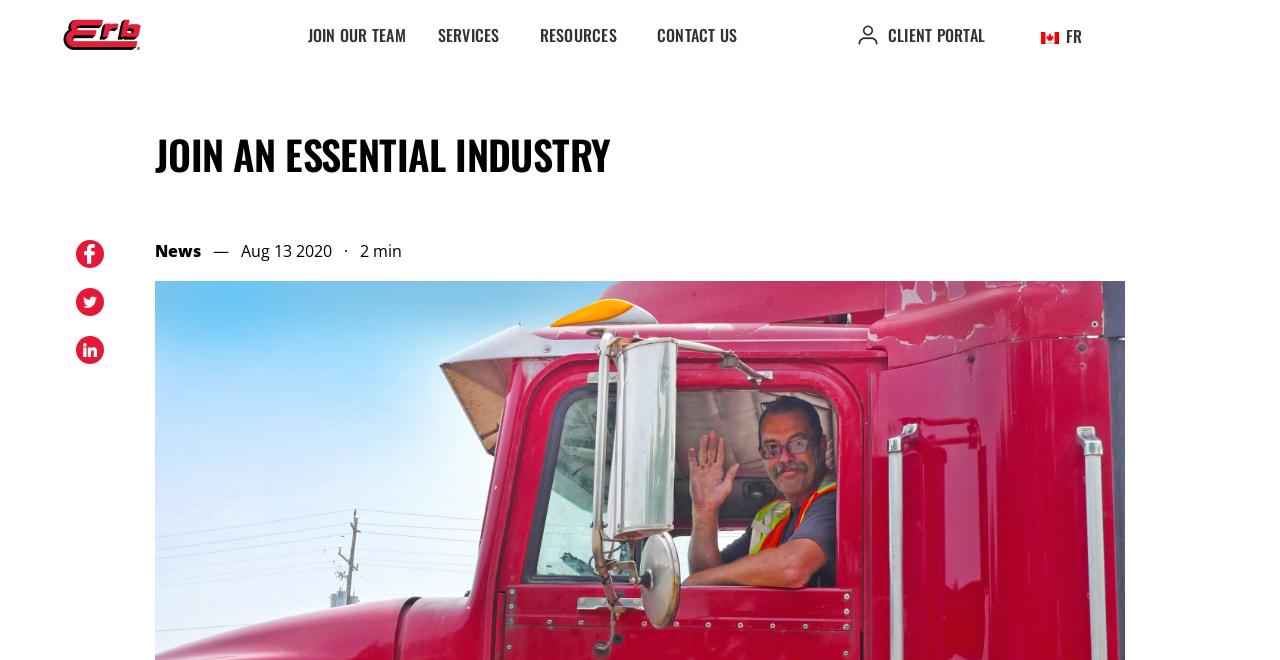Using a single word or phrase, answer the following question: 
What is the logo of the company?

The Erb Group logo